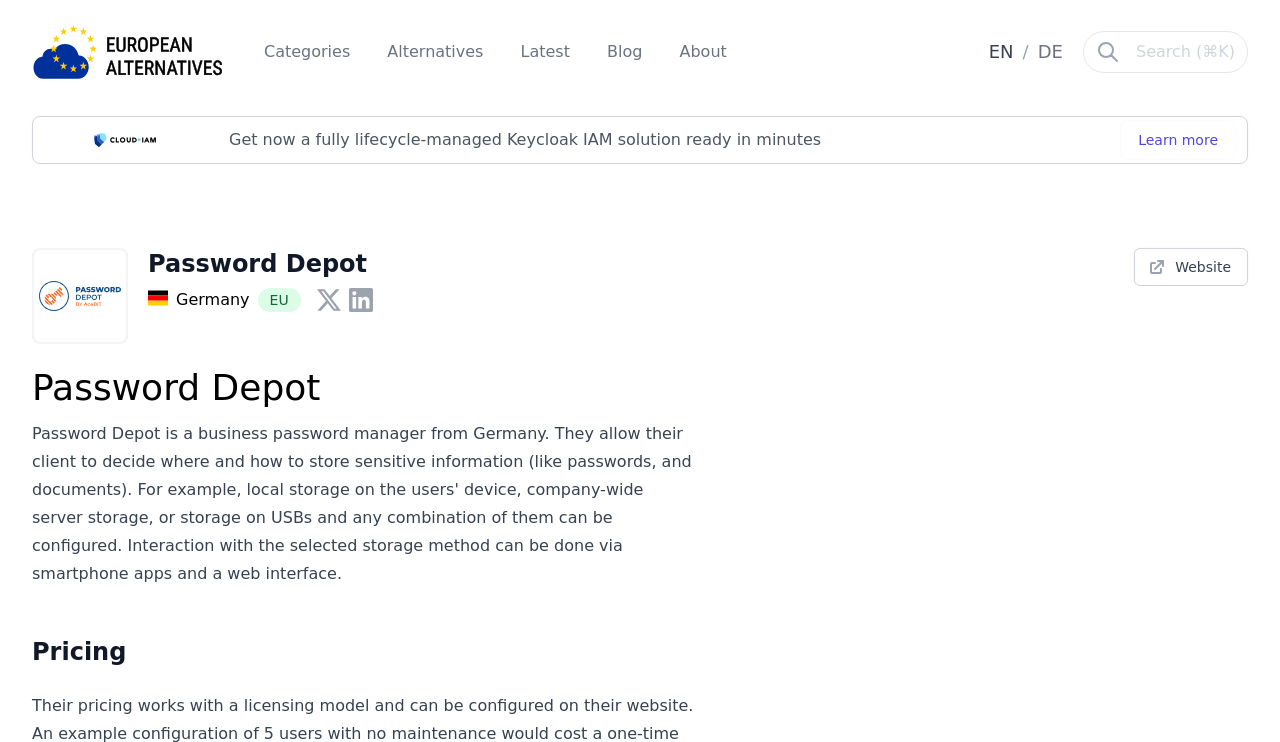Please determine the bounding box coordinates of the element's region to click for the following instruction: "Click the European Alternatives logo".

[0.025, 0.032, 0.175, 0.107]